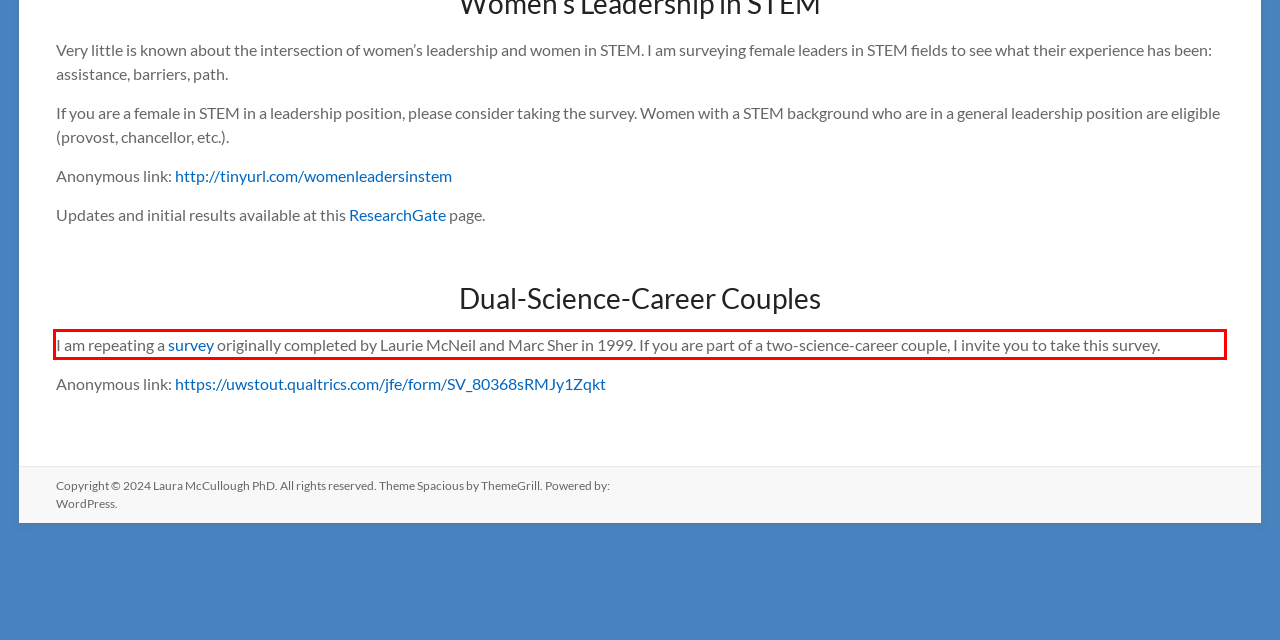Please use OCR to extract the text content from the red bounding box in the provided webpage screenshot.

I am repeating a survey originally completed by Laurie McNeil and Marc Sher in 1999. If you are part of a two-science-career couple, I invite you to take this survey.